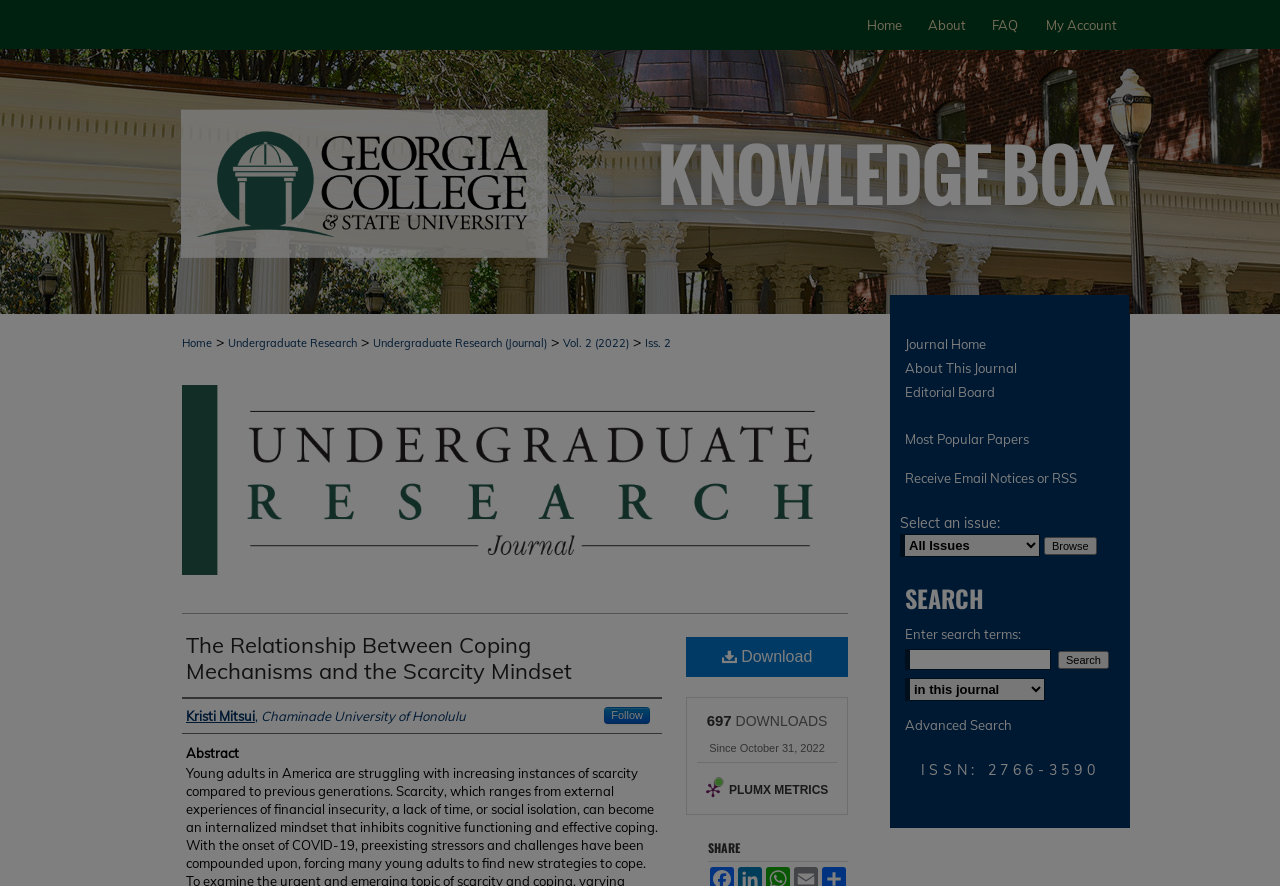Can you find the bounding box coordinates of the area I should click to execute the following instruction: "Download the article"?

[0.536, 0.719, 0.662, 0.765]